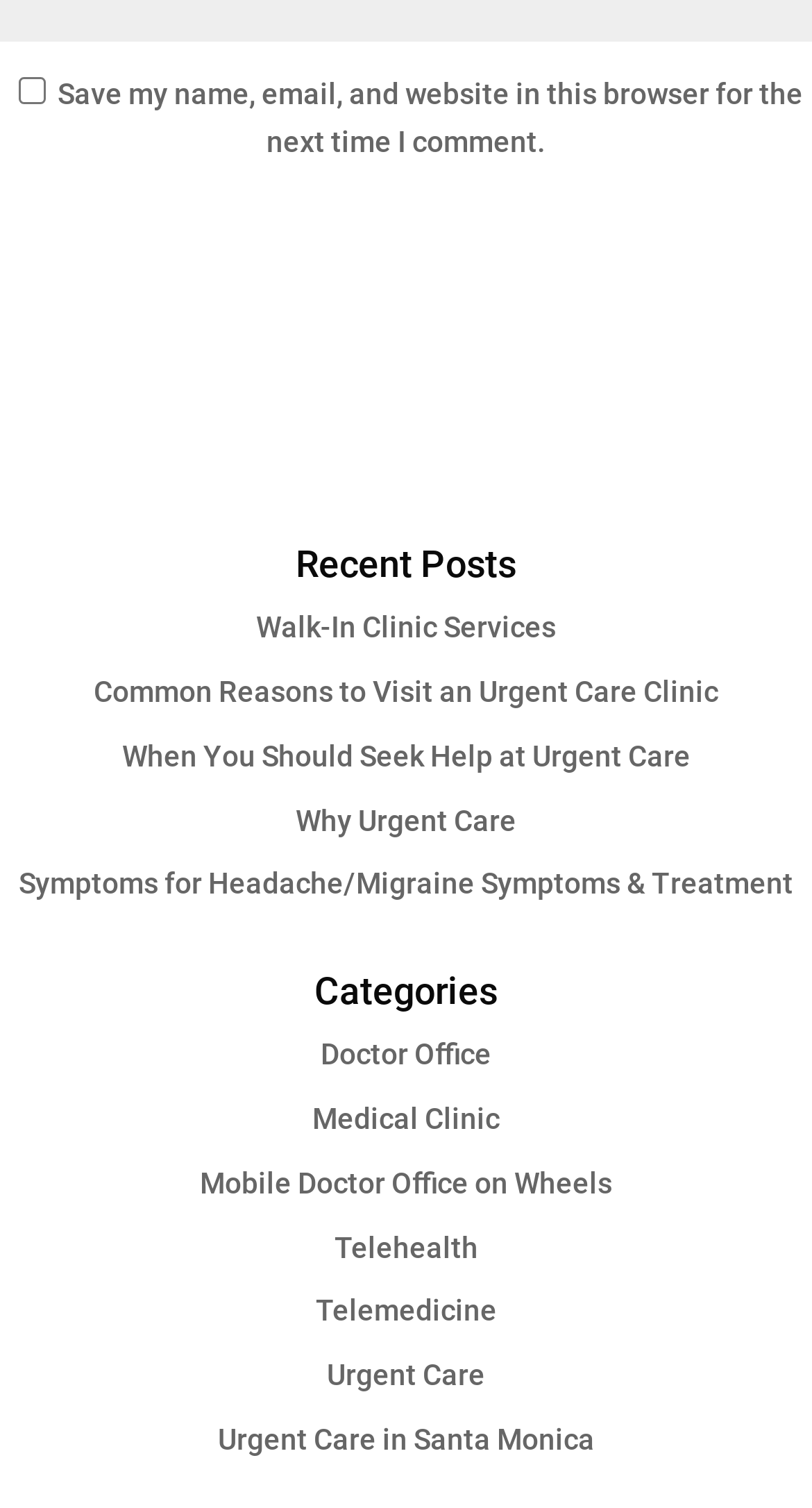Please provide a one-word or short phrase answer to the question:
How many categories are listed?

8